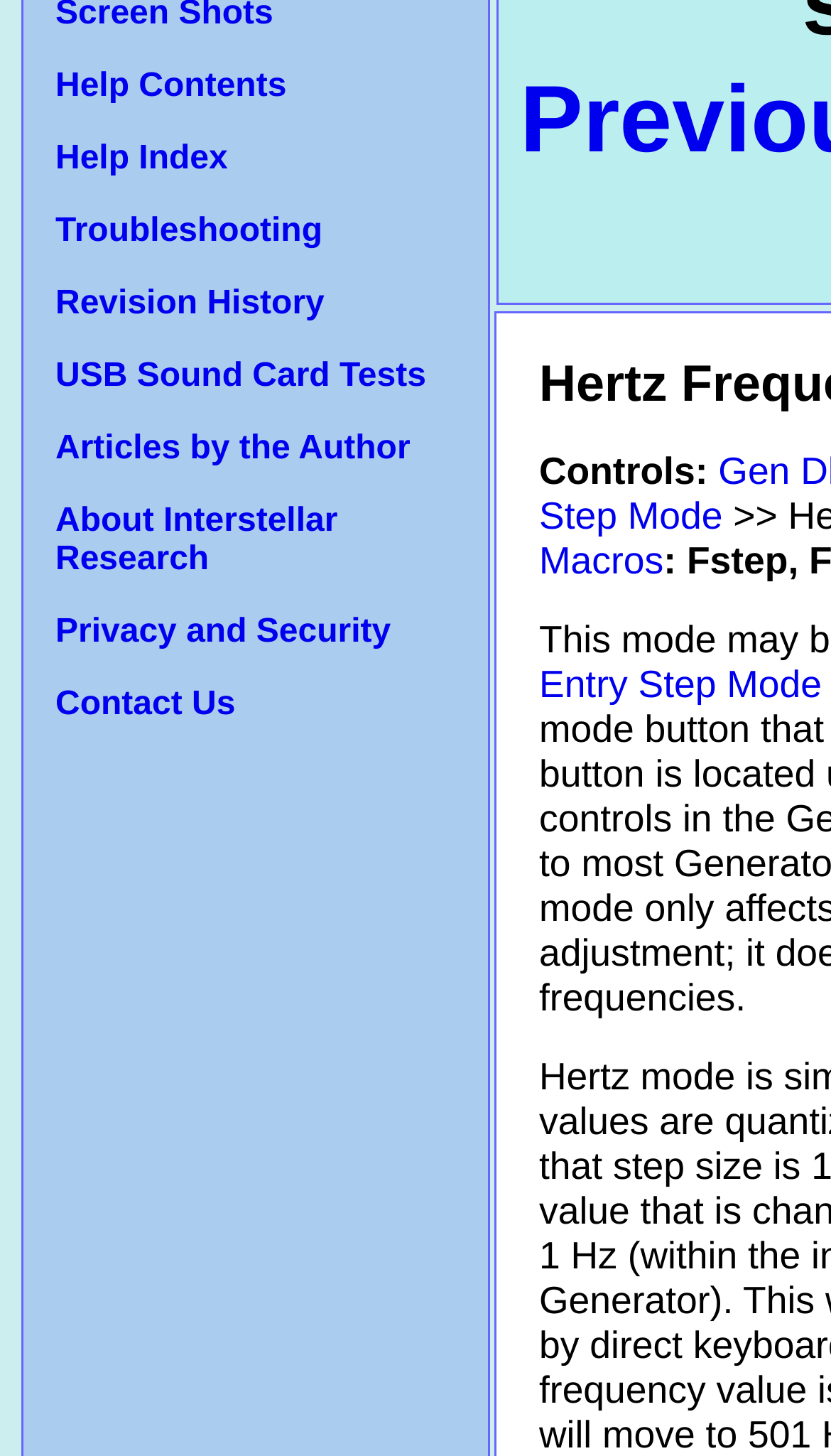Give the bounding box coordinates for this UI element: "Articles by the Author". The coordinates should be four float numbers between 0 and 1, arranged as [left, top, right, bottom].

[0.067, 0.296, 0.494, 0.321]